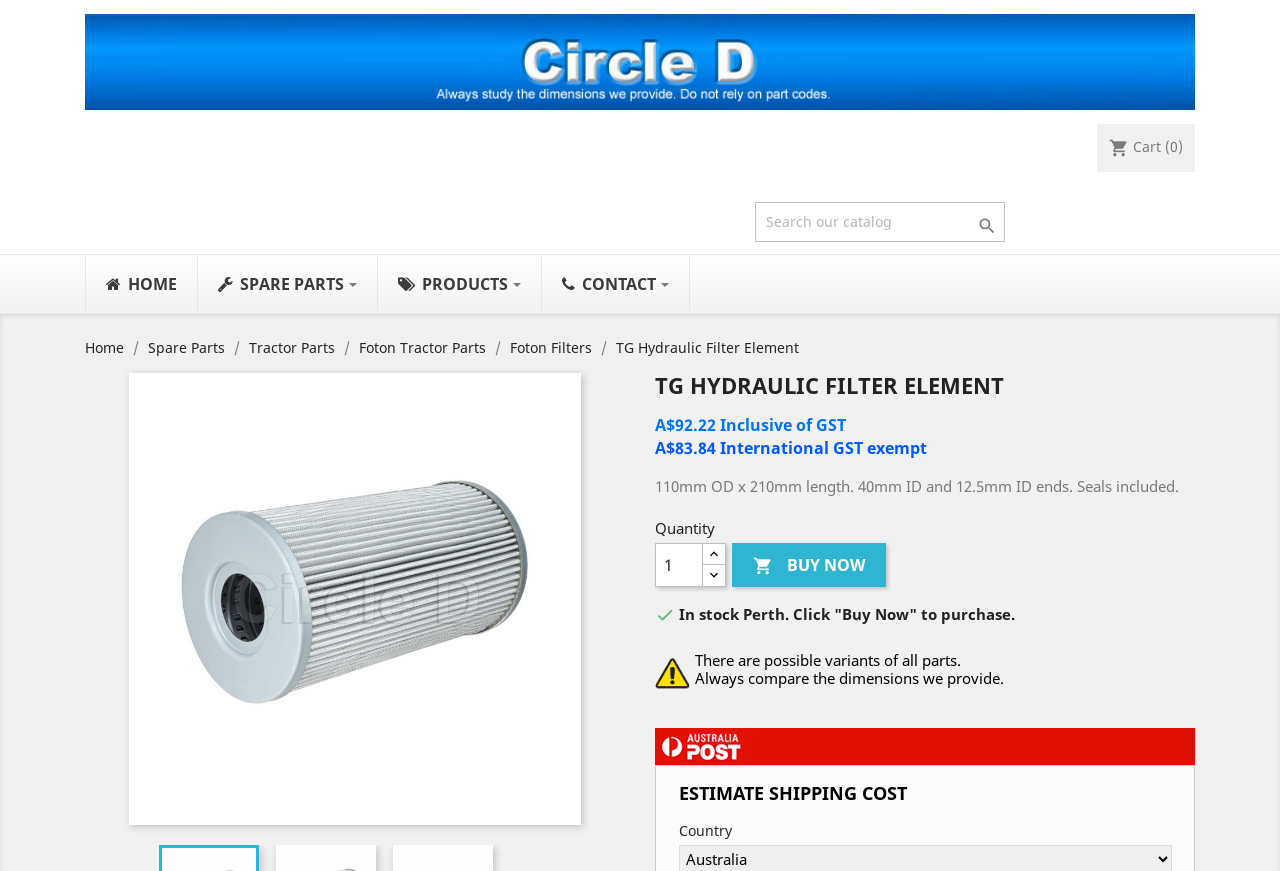Given the content of the image, can you provide a detailed answer to the question?
What is the purpose of the 'ESTIMATE SHIPPING COST' button?

The 'ESTIMATE SHIPPING COST' button allows customers to estimate the shipping cost of the TG Hydraulic Filter Element. This is indicated by the button's label and its placement on the webpage.